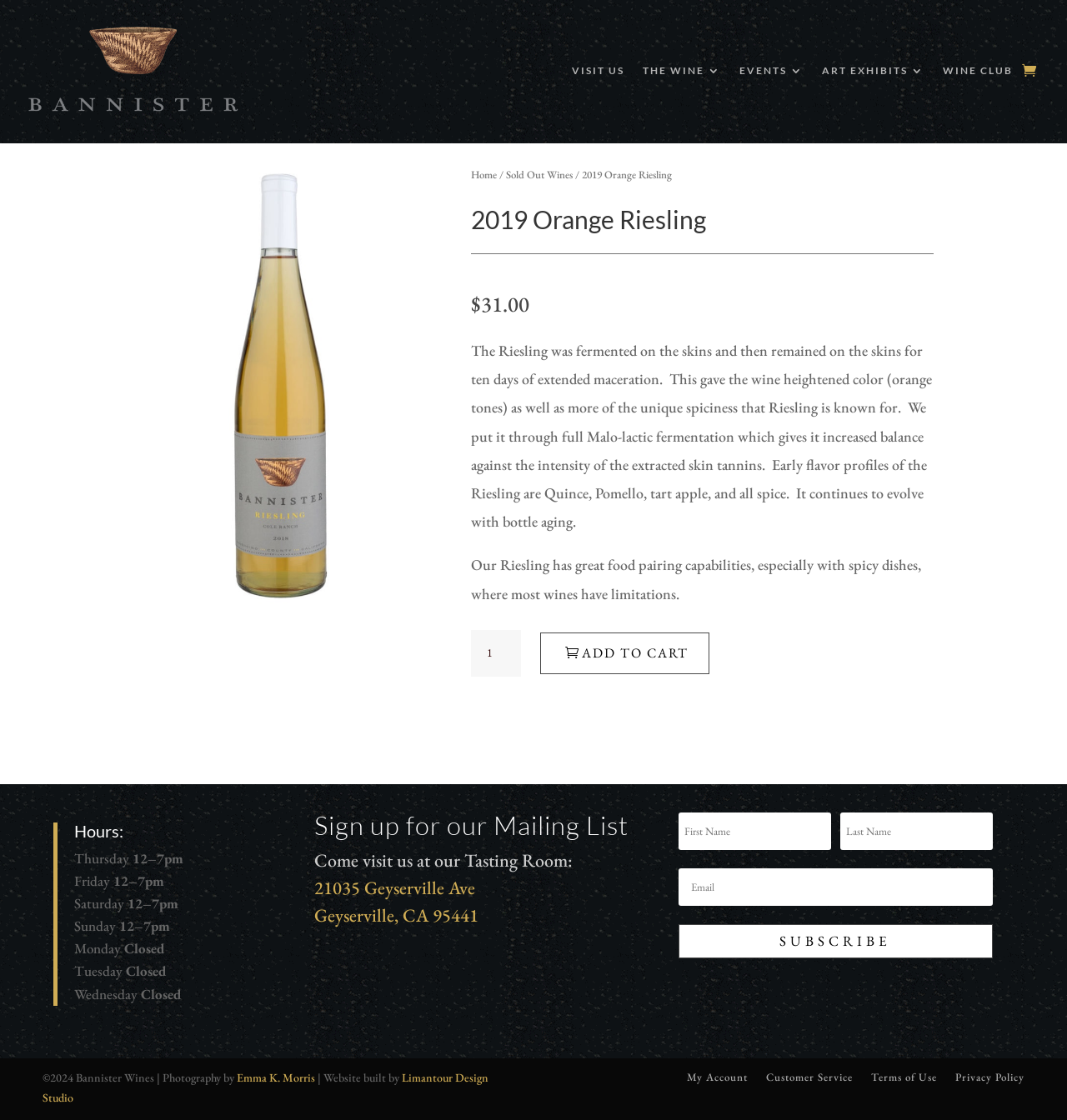Please specify the bounding box coordinates for the clickable region that will help you carry out the instruction: "Click the 'ADD TO CART' button".

[0.506, 0.565, 0.665, 0.602]